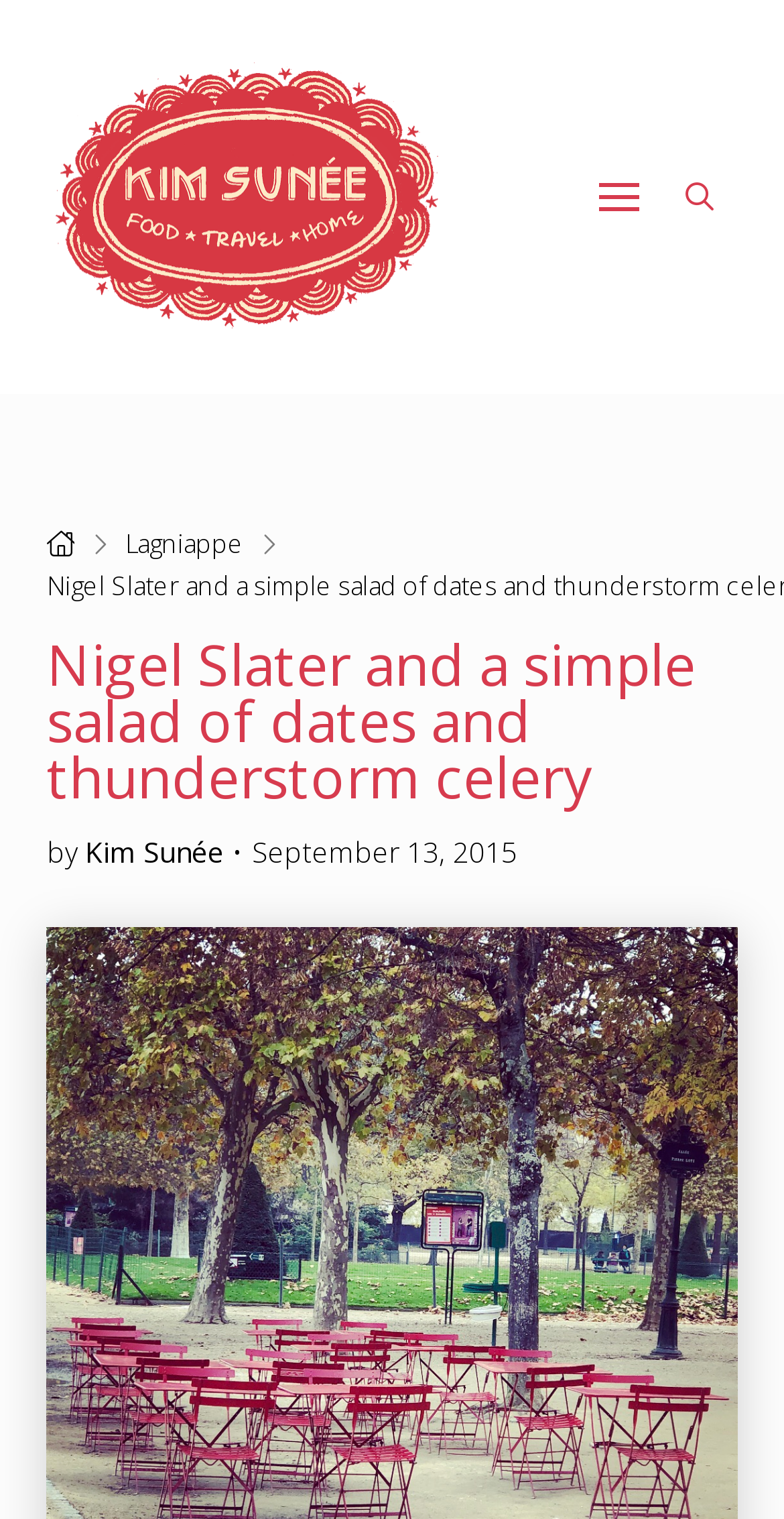Respond with a single word or short phrase to the following question: 
What is the author of the article?

Kim Sunée